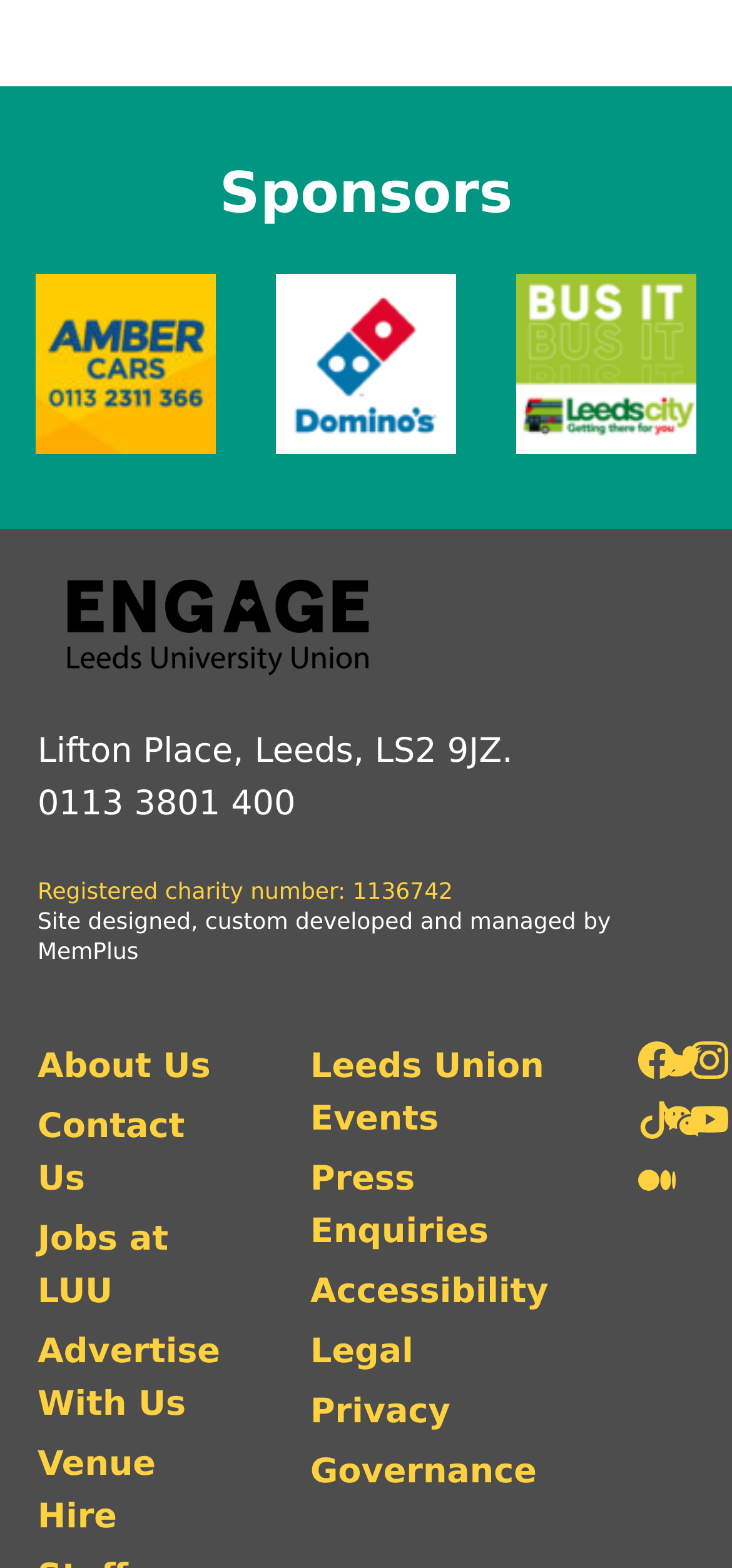Please identify the bounding box coordinates of the clickable area that will allow you to execute the instruction: "Contact Us".

[0.051, 0.702, 0.301, 0.769]